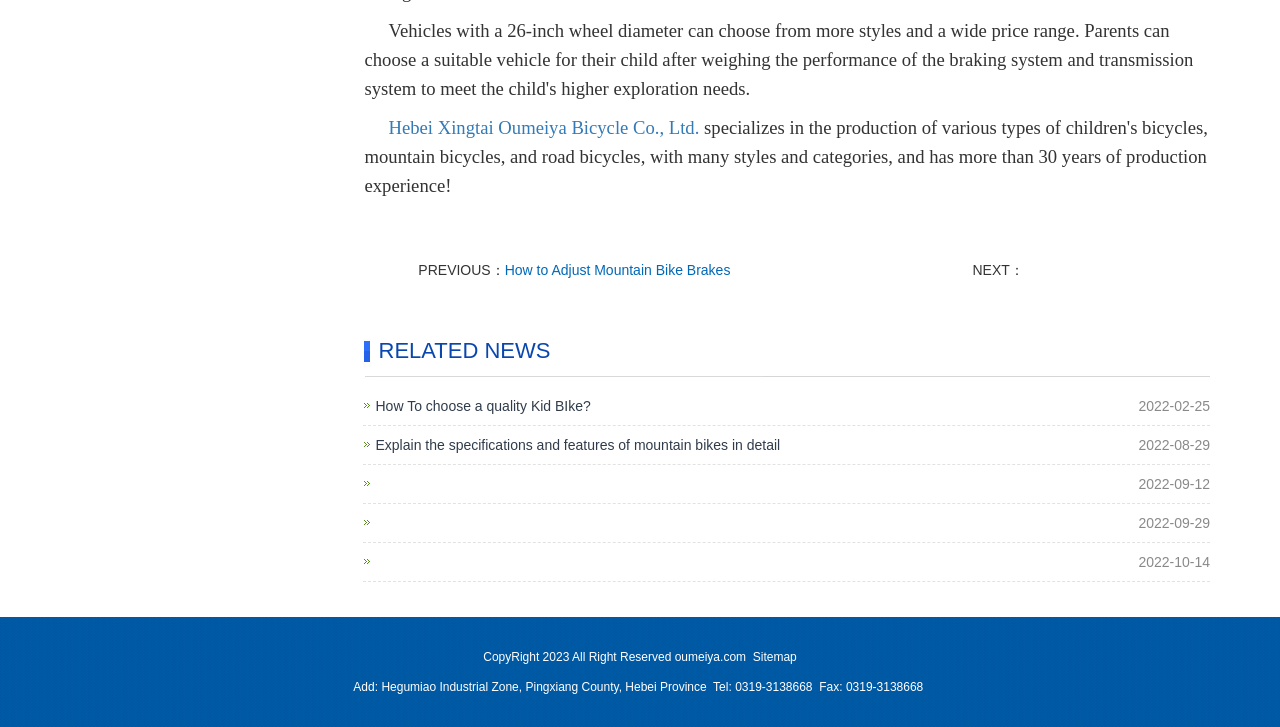What is the address of the company?
Kindly give a detailed and elaborate answer to the question.

The address of the company can be found at the bottom of the webpage, where it is written as 'Add: Hegumiao Industrial Zone, Pingxiang County, Hebei Province'.